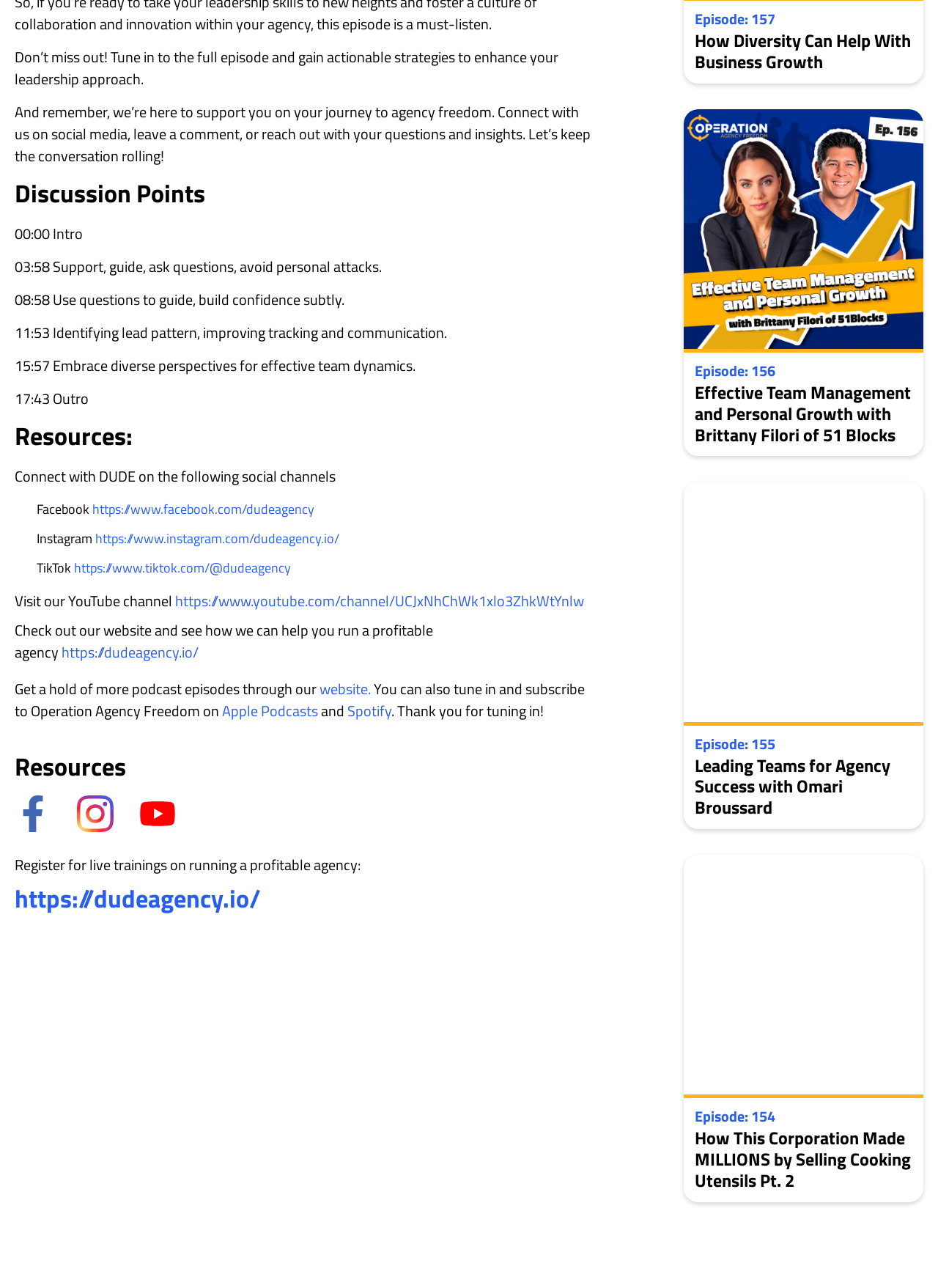What is the title of the podcast?
Use the image to give a comprehensive and detailed response to the question.

The title of the podcast is Operation Agency Freedom, as mentioned in the static text 'You can also tune in and subscribe to Operation Agency Freedom on...'.